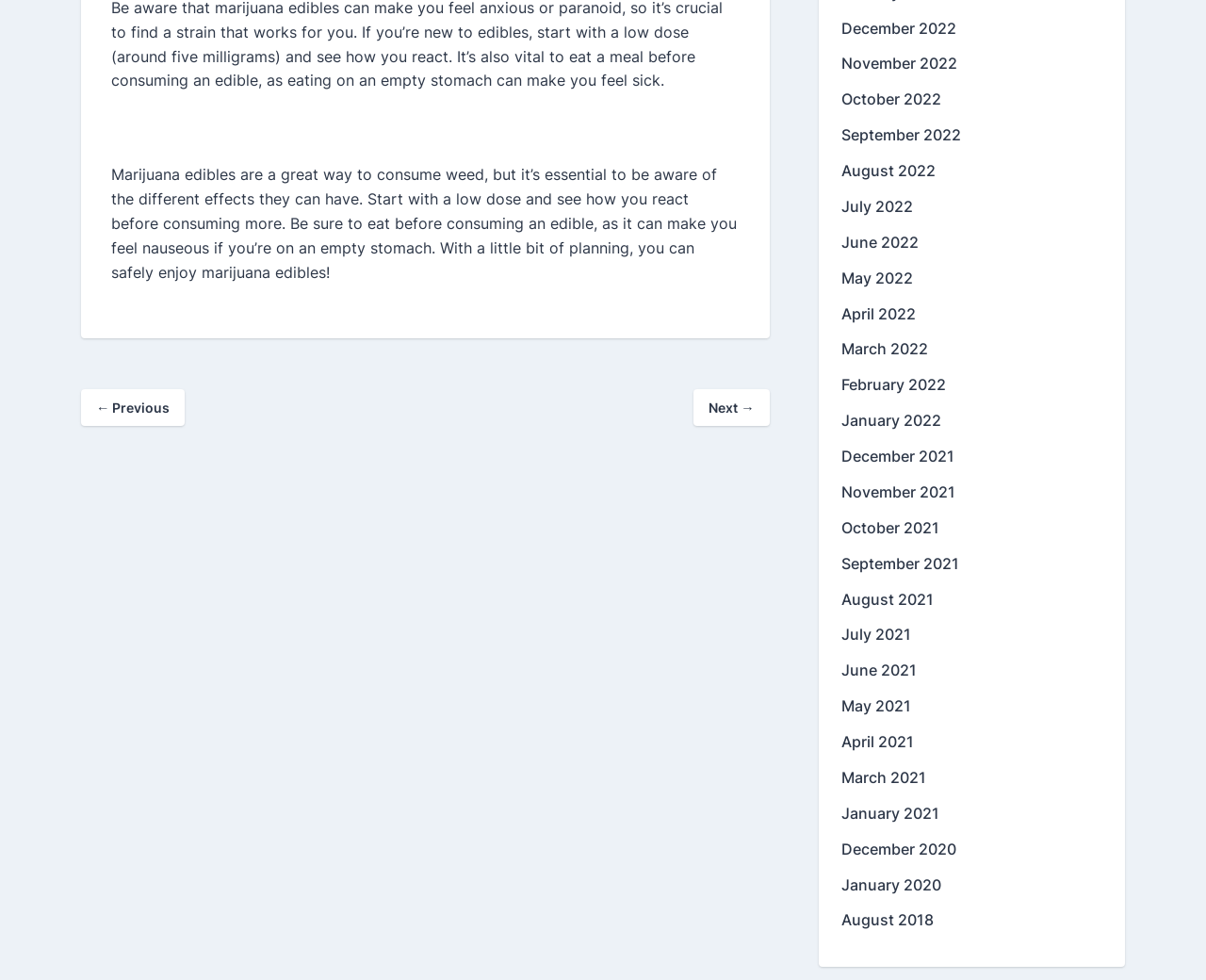Please specify the bounding box coordinates of the clickable section necessary to execute the following command: "go to next page".

[0.575, 0.397, 0.638, 0.434]